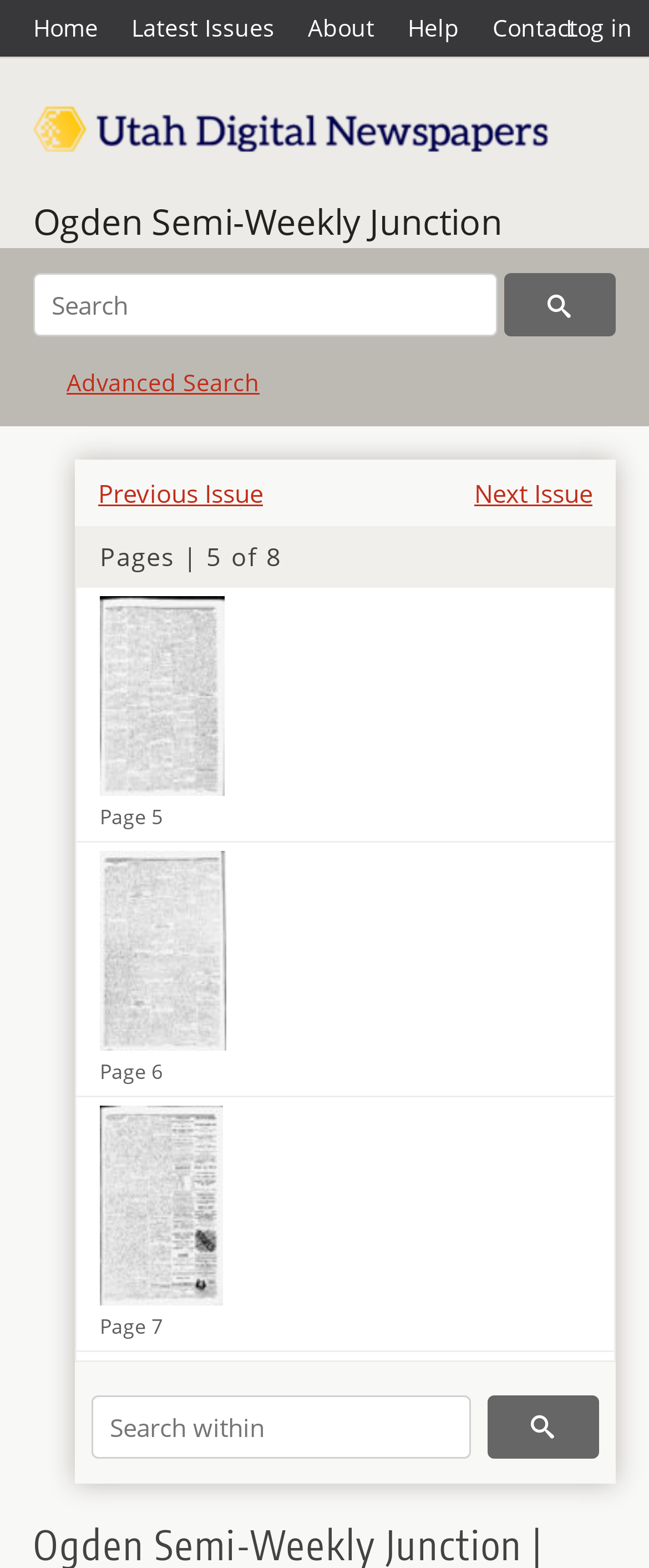Provide a thorough description of the webpage you see.

The webpage appears to be a digital newspaper archive page, specifically showing Page 5 of the Ogden Semi-Weekly Junction from January 7, 1874. 

At the top, there are navigation links to access the previous and next issues of the newspaper. Below these links, a heading indicates that the current page is one of eight pages. 

To the right of the heading, there are five links, each accompanied by a figure and a caption, allowing users to navigate to specific pages (4 to 8) of the newspaper. 

On the left side of the page, there is a search box with a placeholder text "Search within" and a search button with a magnifying glass icon. 

The main content of the page is the newspaper article itself, which takes up most of the page. The article's title is "Ogden Semi-Weekly Junction | 1874-01-07 | Page 5". 

At the bottom of the page, there are several links and buttons, including options to download the file, share the page, access the reference URL, and view the page in a gallery format. There is also a link to the parent record.